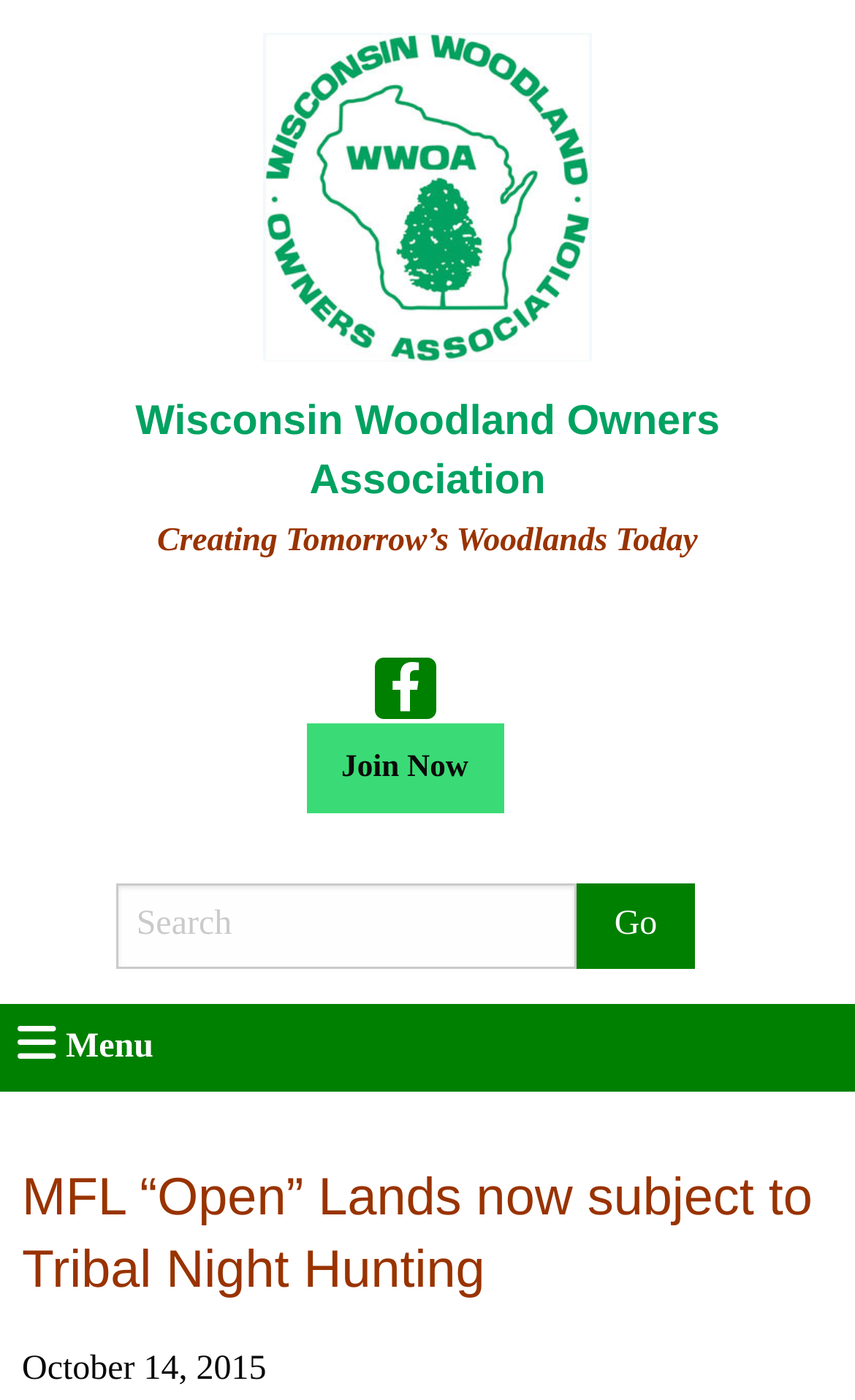What is the logo of the association?
Provide an in-depth answer to the question, covering all aspects.

I found the answer by looking at the image element with the description 'wwoa logo' which is located at the top of the page.